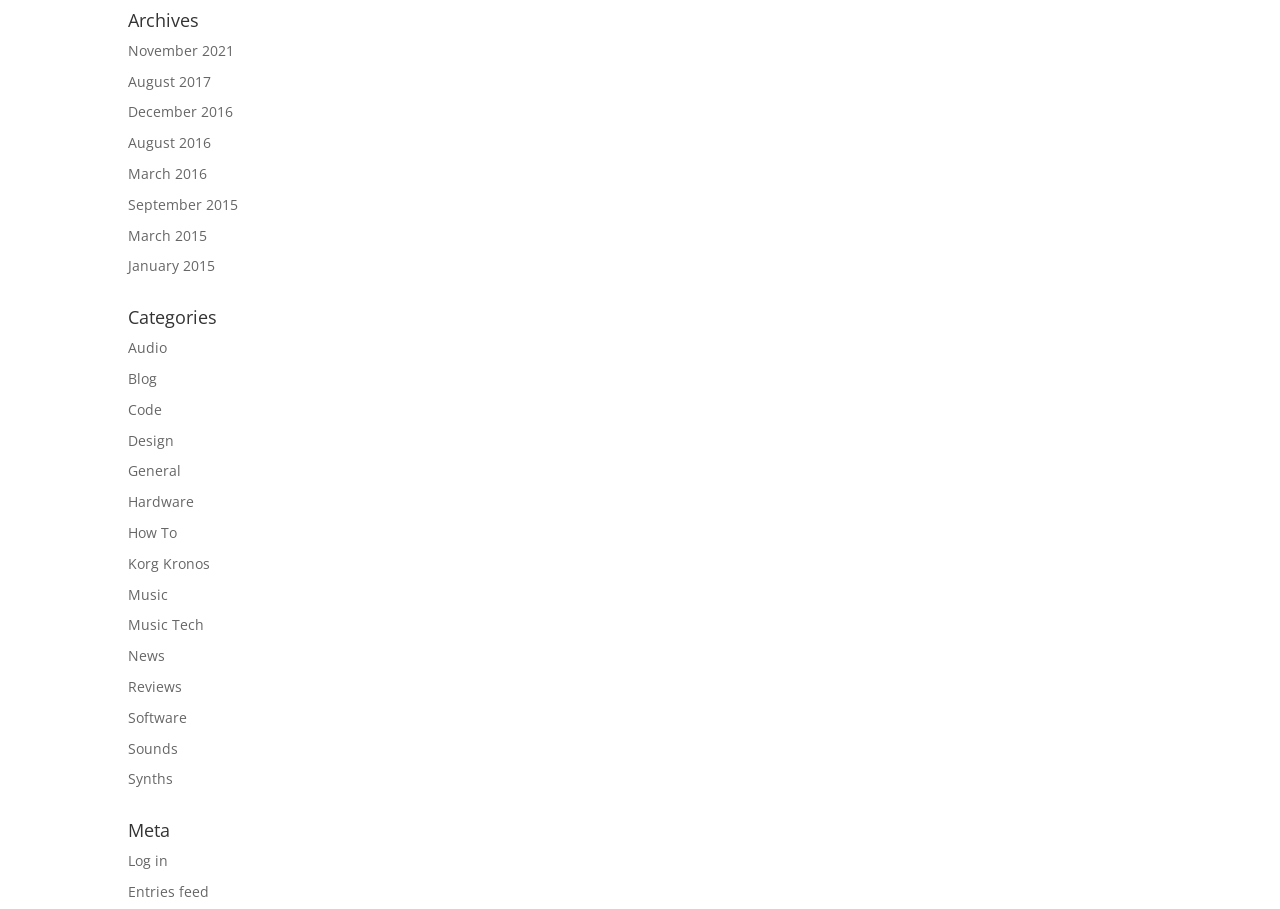Locate the UI element described as follows: "Korg Kronos". Return the bounding box coordinates as four float numbers between 0 and 1 in the order [left, top, right, bottom].

[0.1, 0.609, 0.164, 0.63]